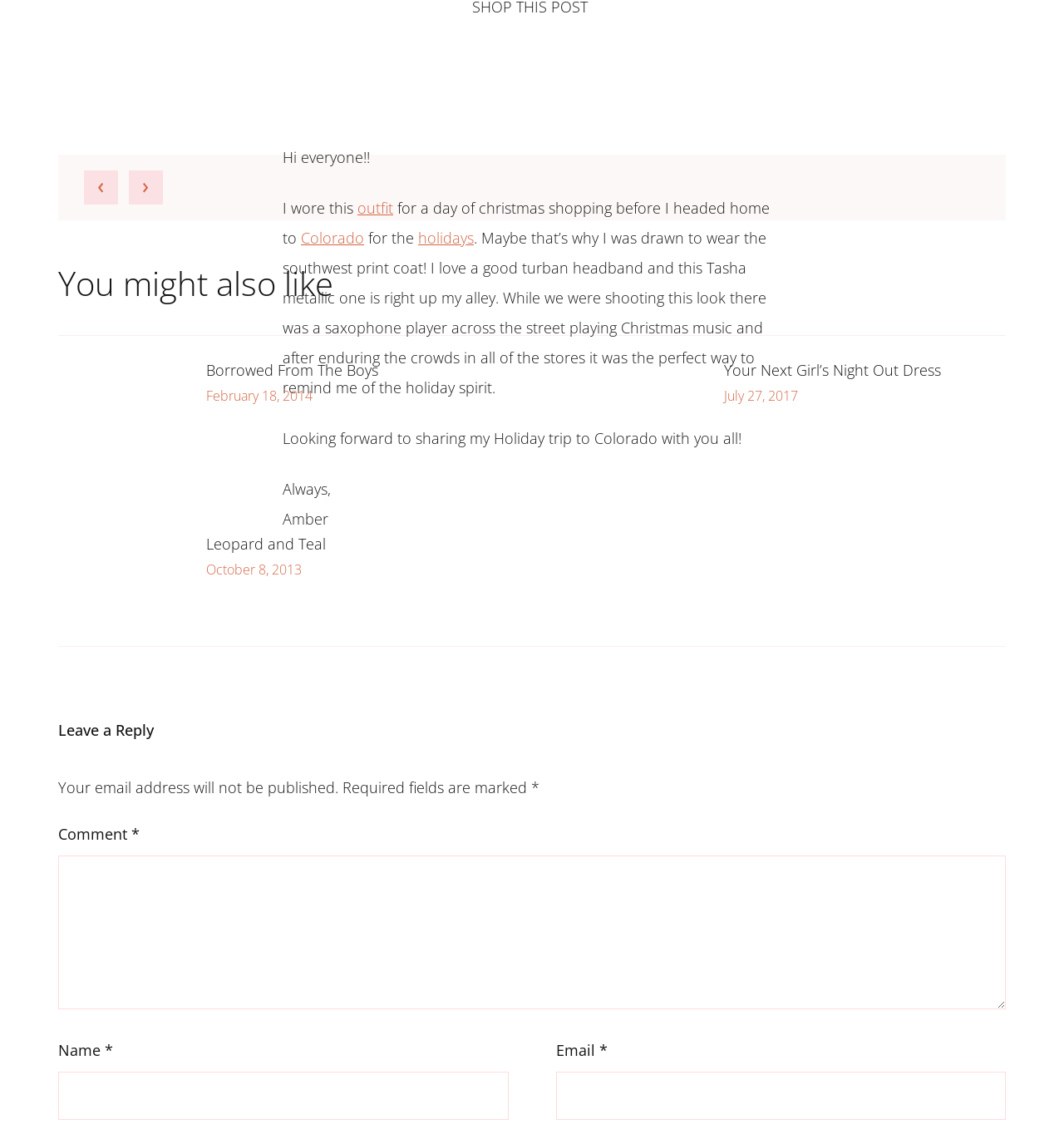Review the image closely and give a comprehensive answer to the question: What is the author's name?

The author's name is mentioned at the end of the article, where it says 'Always, Amber'.